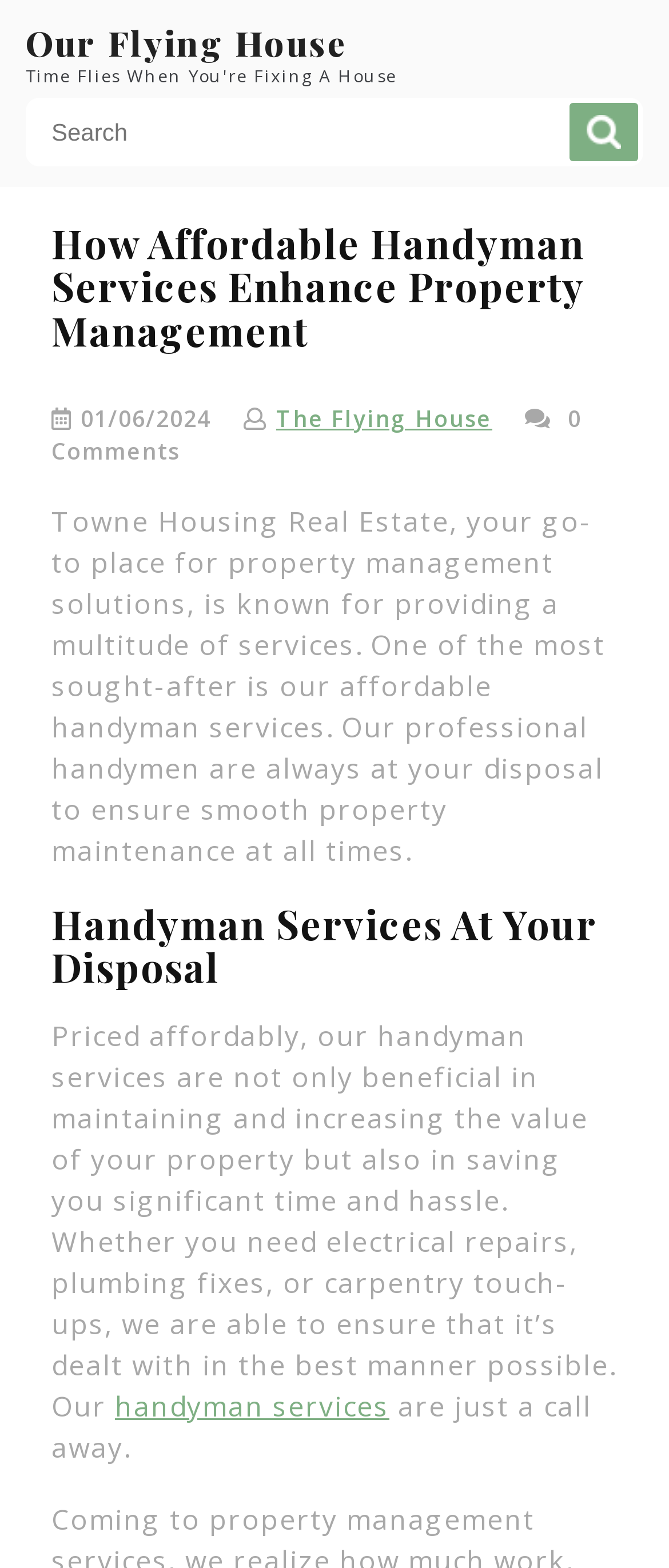Give a one-word or short-phrase answer to the following question: 
What is the benefit of using the handyman services besides maintaining property value?

saving time and hassle